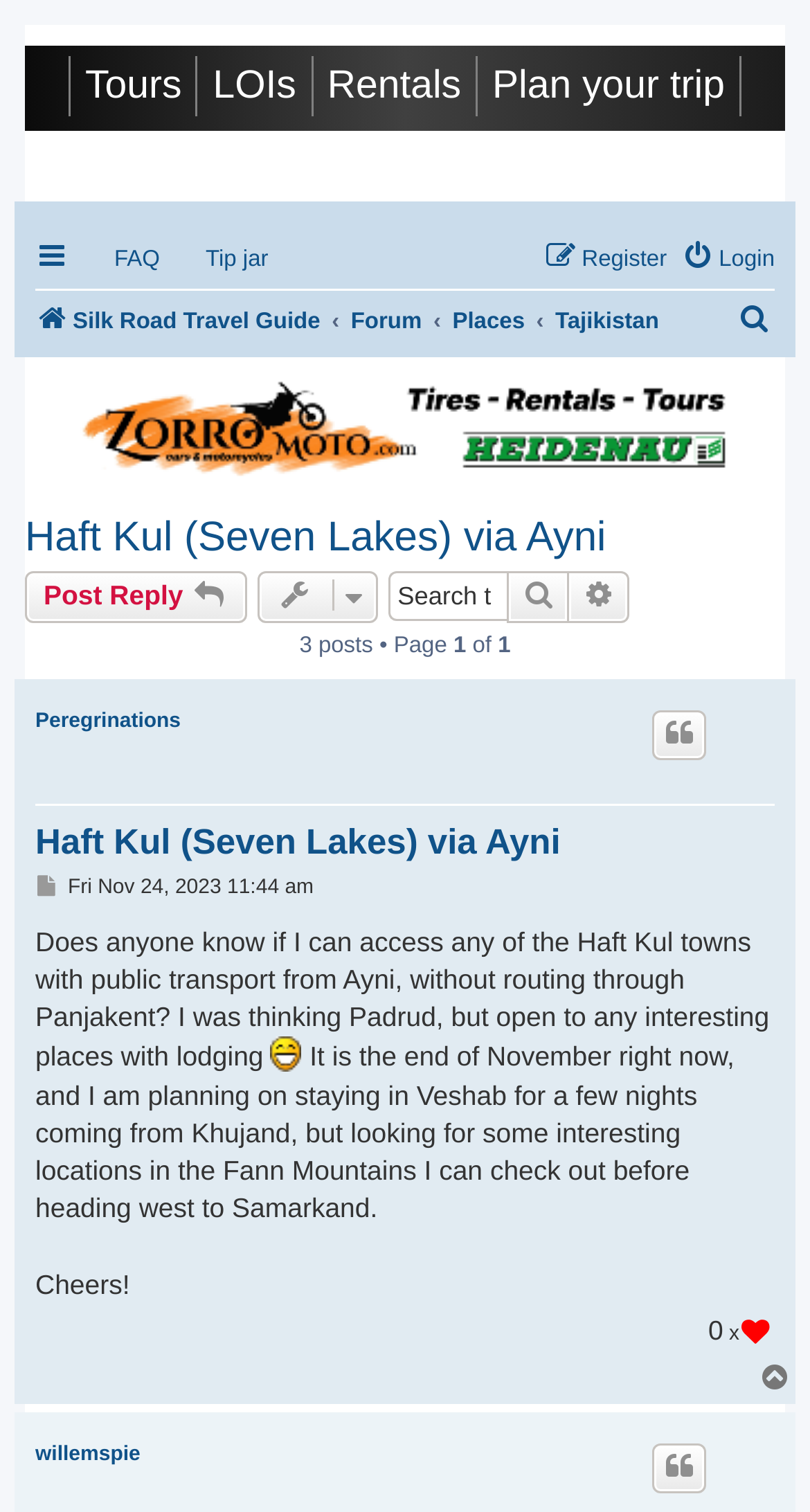Please specify the coordinates of the bounding box for the element that should be clicked to carry out this instruction: "Click on the 'Quote' link". The coordinates must be four float numbers between 0 and 1, formatted as [left, top, right, bottom].

[0.805, 0.469, 0.872, 0.502]